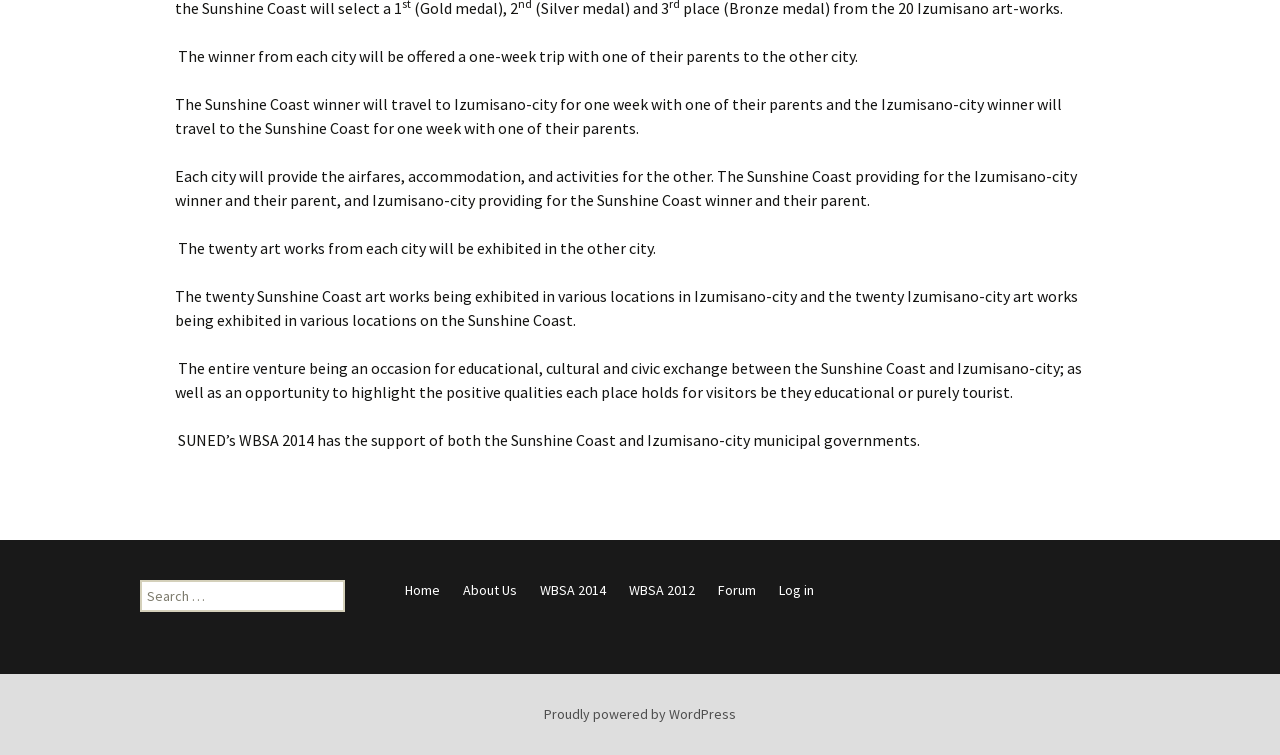Provide the bounding box for the UI element matching this description: "Forum".

[0.561, 0.77, 0.591, 0.793]